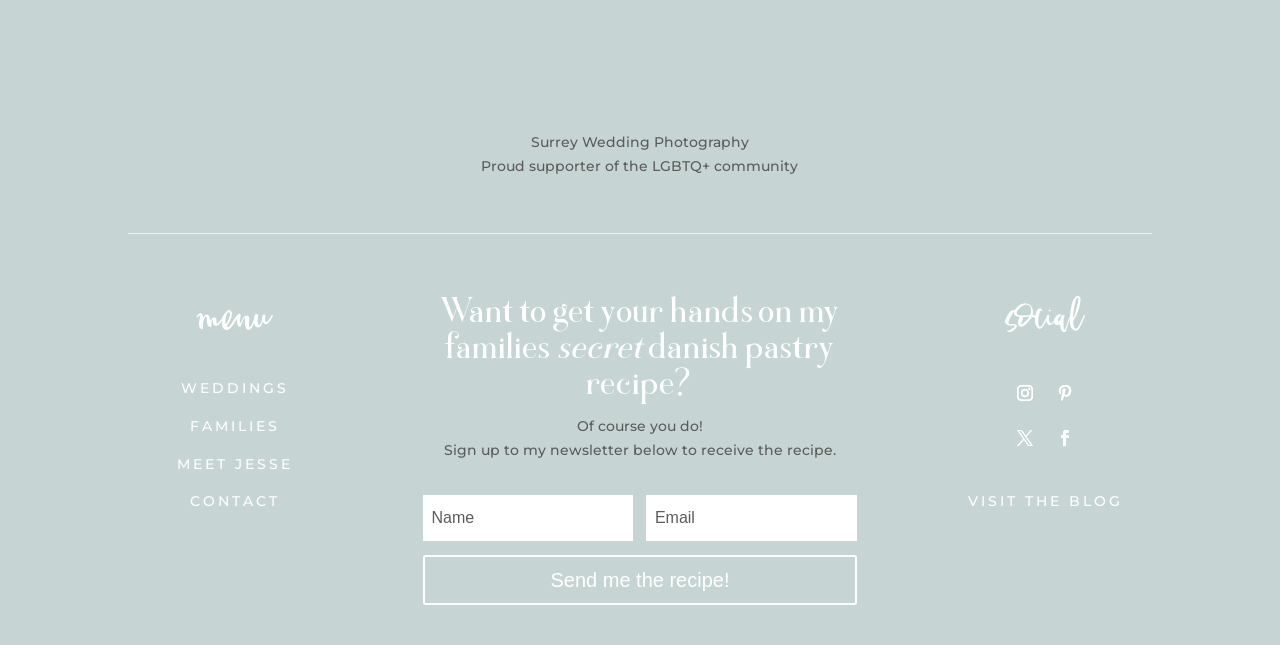Given the element description Send me the recipe!, identify the bounding box coordinates for the UI element on the webpage screenshot. The format should be (top-left x, top-left y, bottom-right x, bottom-right y), with values between 0 and 1.

[0.331, 0.86, 0.669, 0.937]